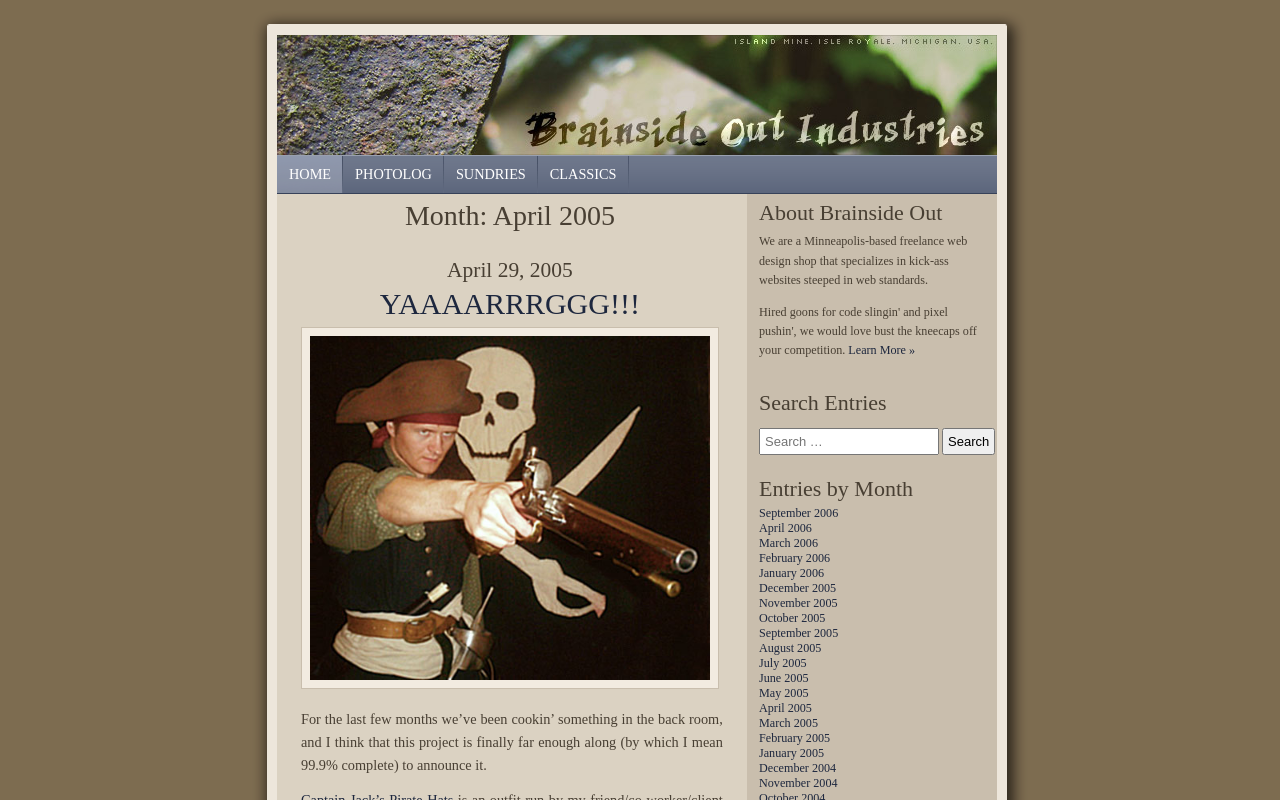Identify the bounding box coordinates of the area you need to click to perform the following instruction: "Click on the 'HOME' link".

[0.216, 0.195, 0.268, 0.241]